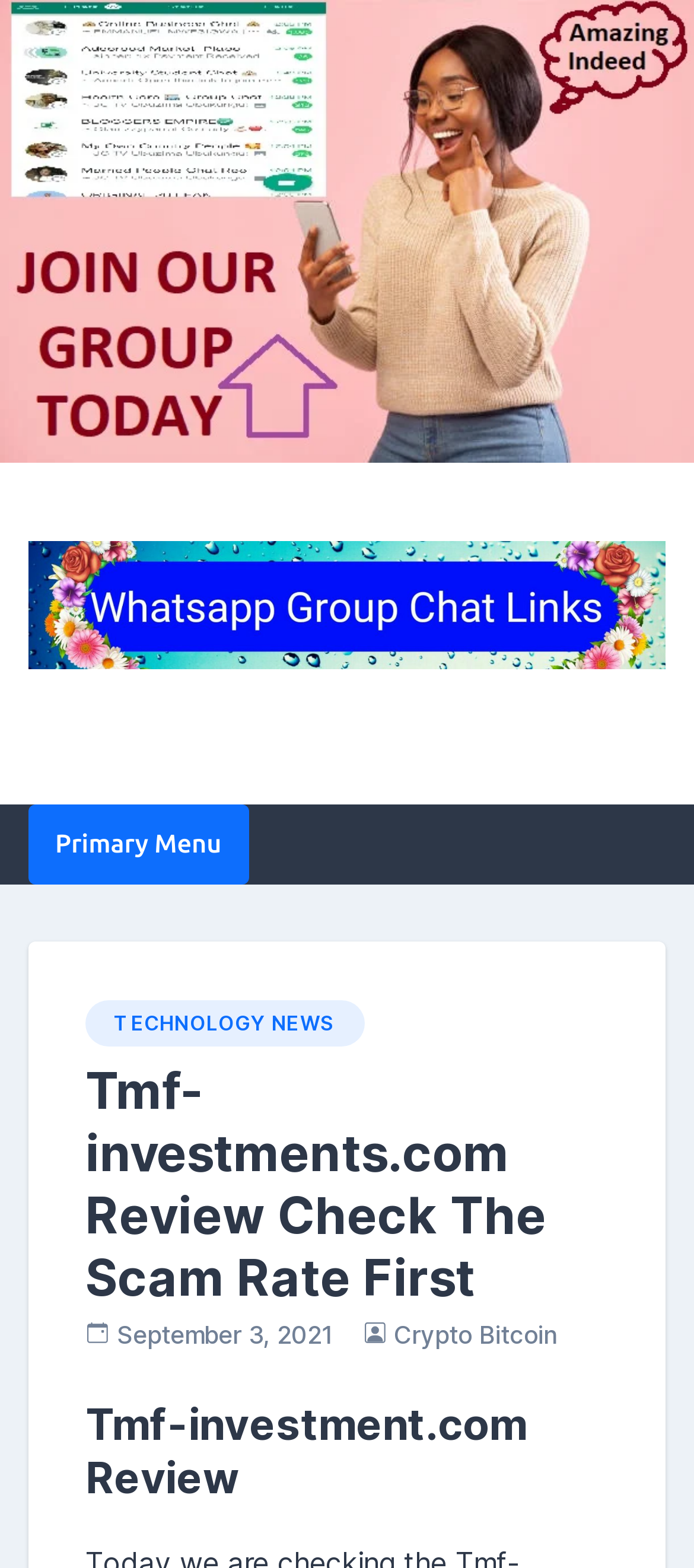What is the date of the review?
Give a detailed and exhaustive answer to the question.

I found this answer by looking at the link 'September 3, 2021' which is adjacent to the image and has a time element, indicating that it is a date.